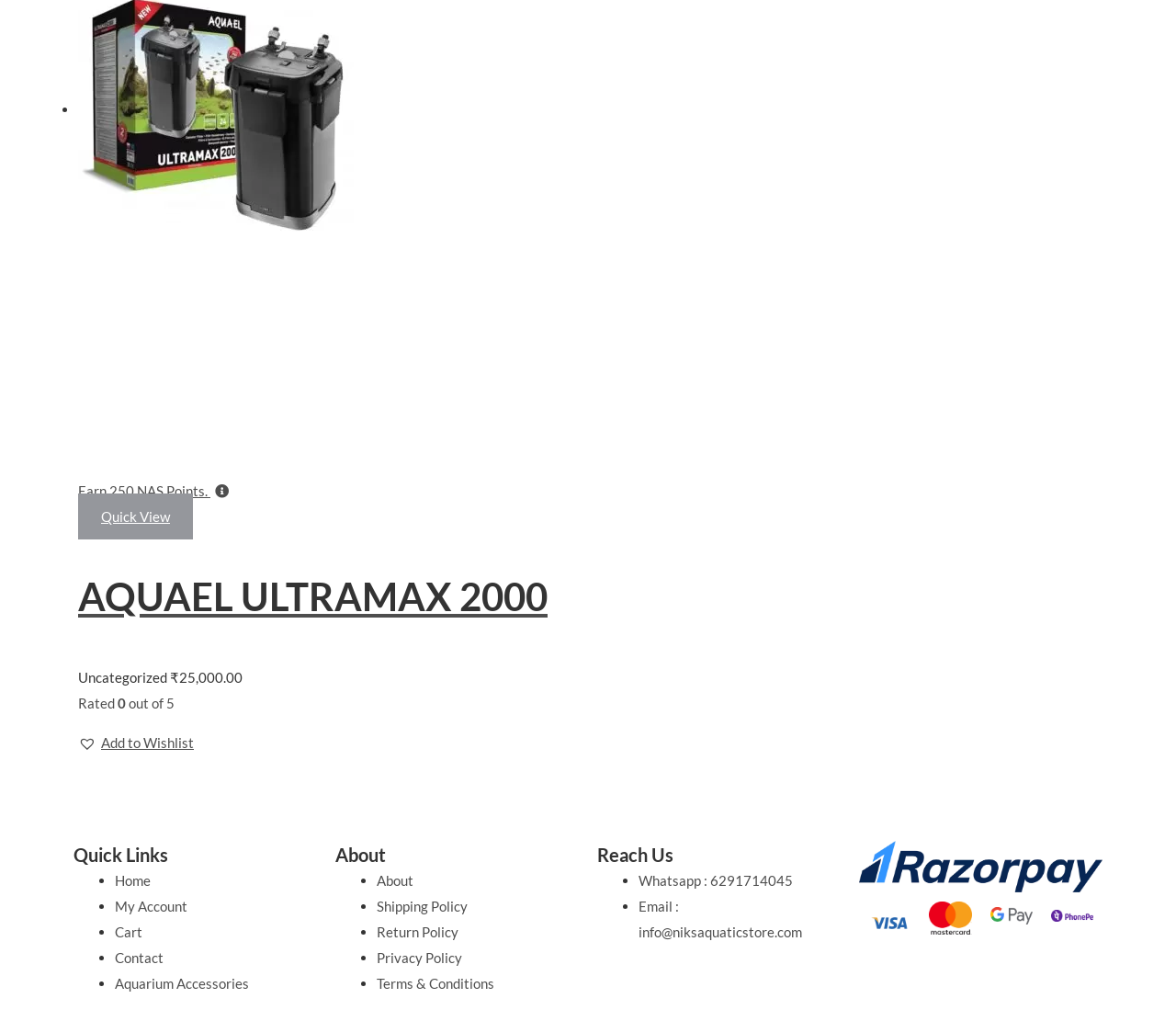Show the bounding box coordinates for the HTML element described as: "About".

[0.32, 0.854, 0.352, 0.871]